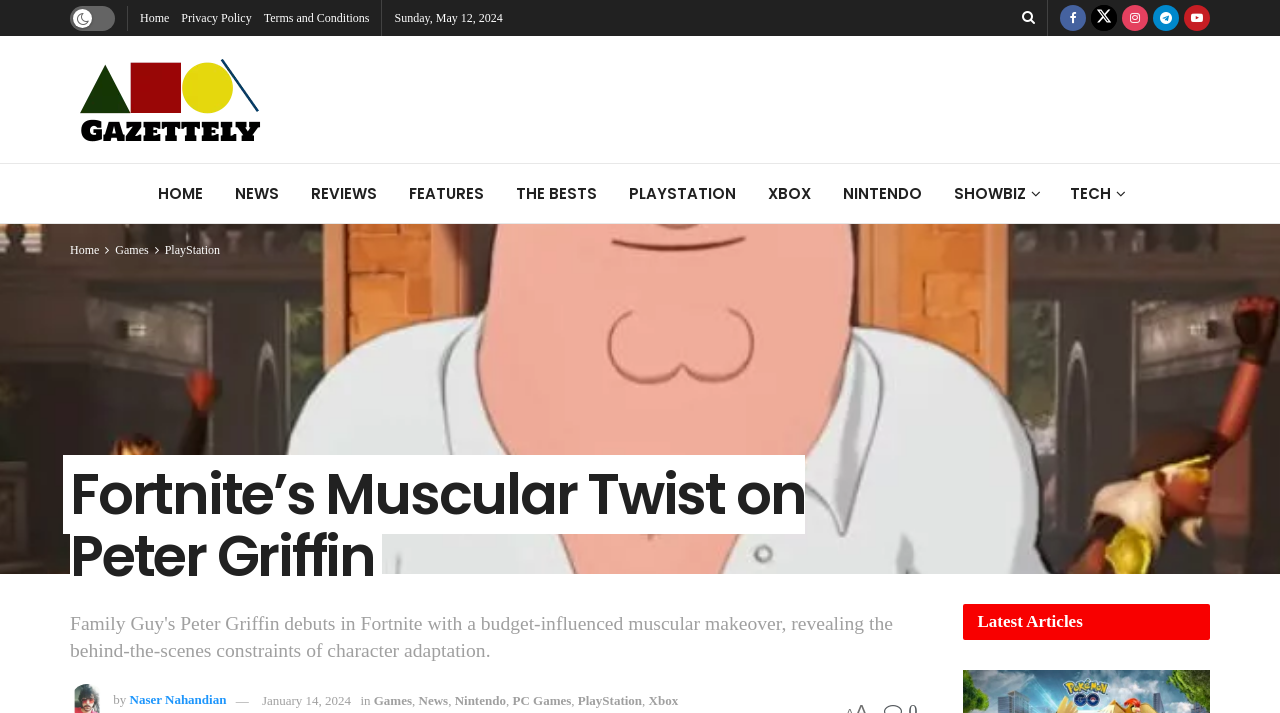Kindly determine the bounding box coordinates for the clickable area to achieve the given instruction: "Browse the Games section".

[0.09, 0.341, 0.116, 0.36]